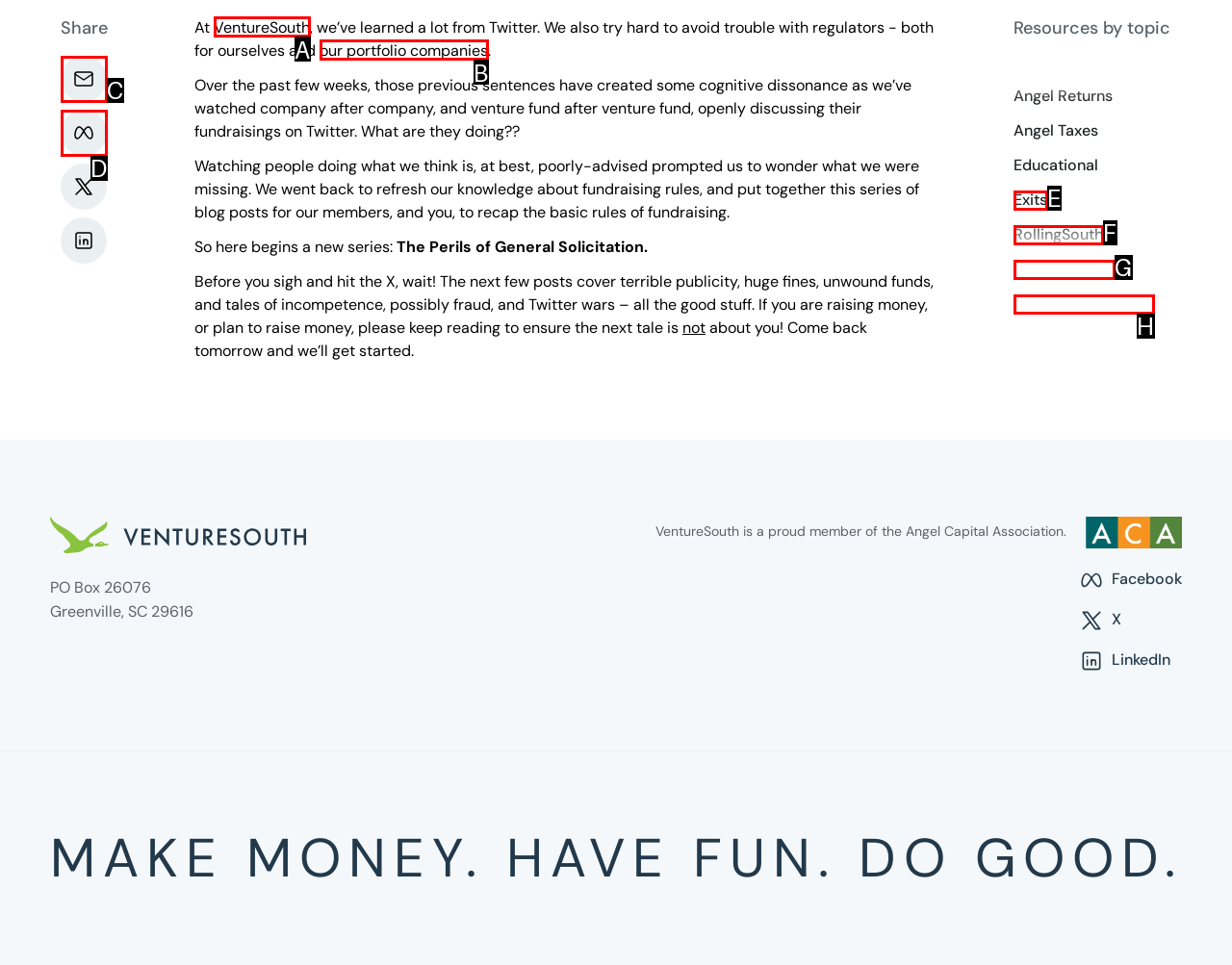Pick the option that best fits the description: Glossaries. Reply with the letter of the matching option directly.

None